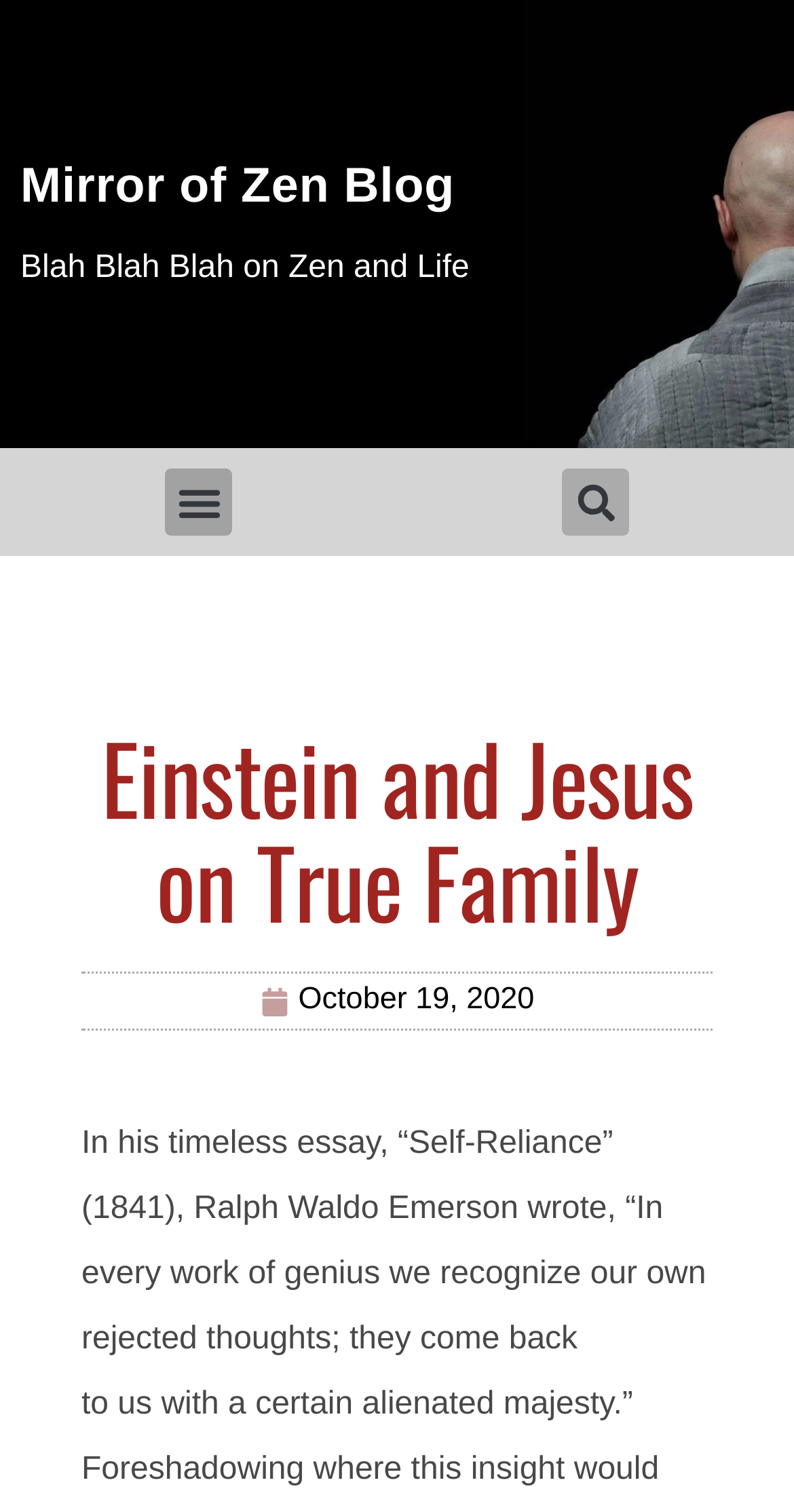Utilize the details in the image to give a detailed response to the question: Is the search bar located at the top of the page?

The search bar is located in the middle of the page, with a button labeled 'Search' next to it. Its bounding box coordinates indicate that it is not at the top of the page.